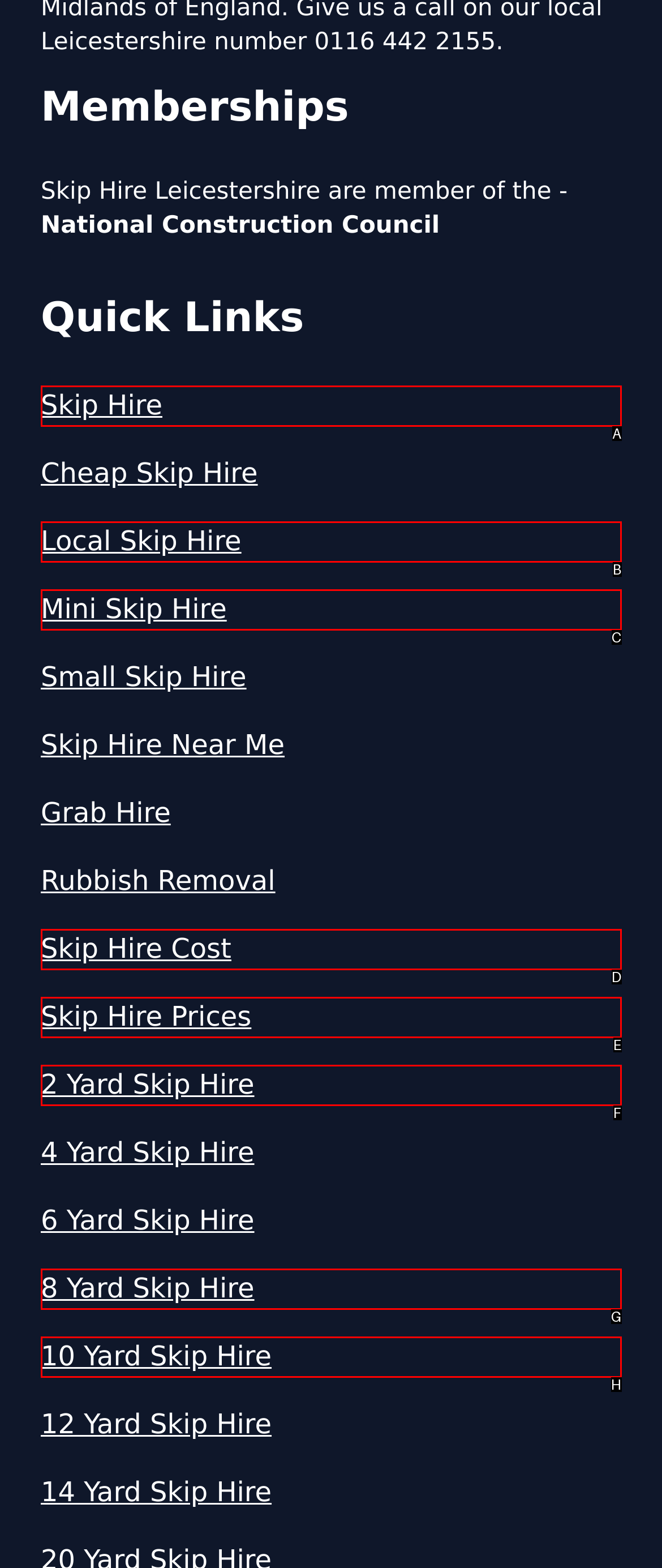Which option is described as follows: Mini Skip Hire
Answer with the letter of the matching option directly.

C